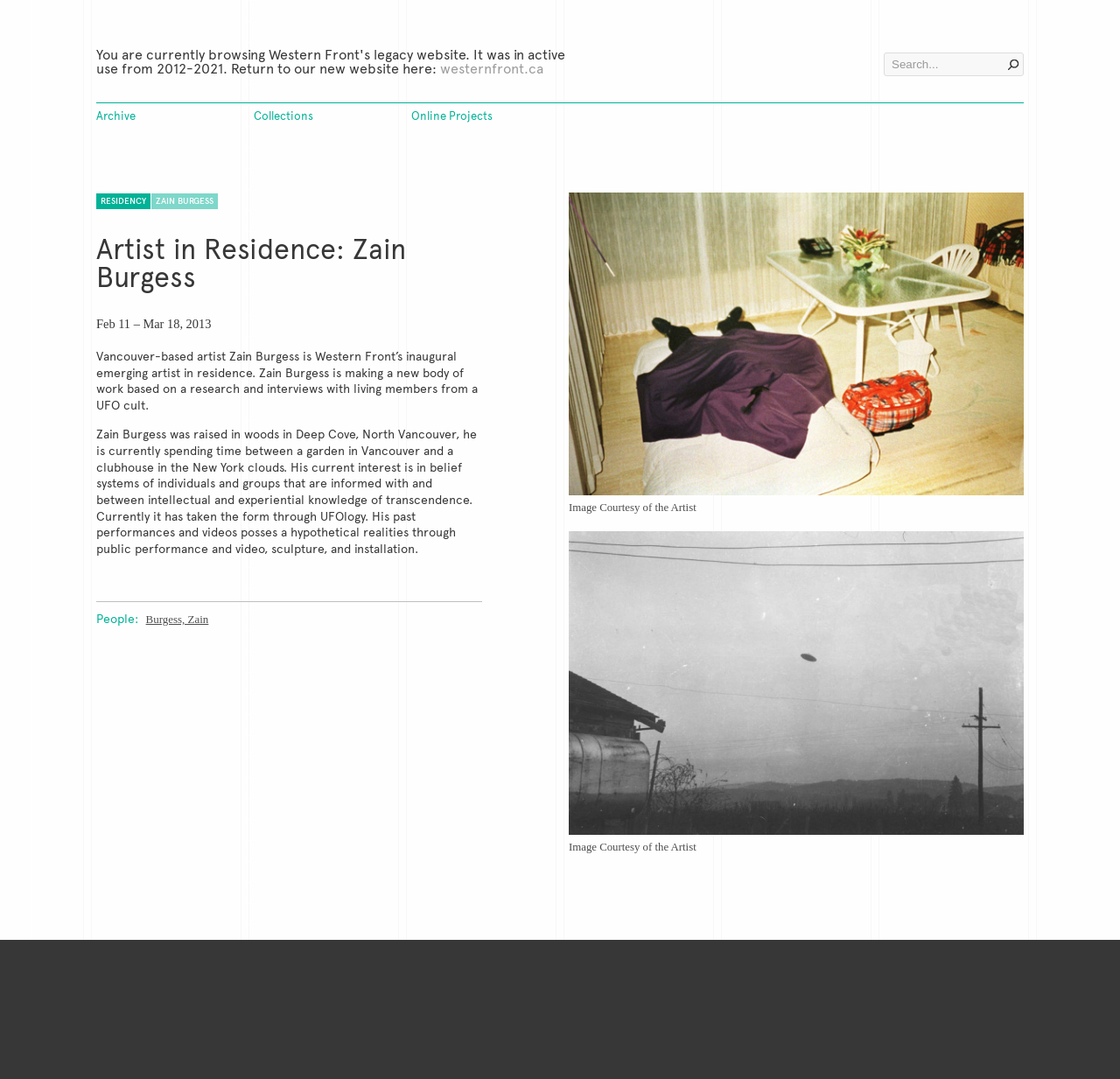Highlight the bounding box coordinates of the element that should be clicked to carry out the following instruction: "Search for something". The coordinates must be given as four float numbers ranging from 0 to 1, i.e., [left, top, right, bottom].

[0.789, 0.049, 0.914, 0.071]